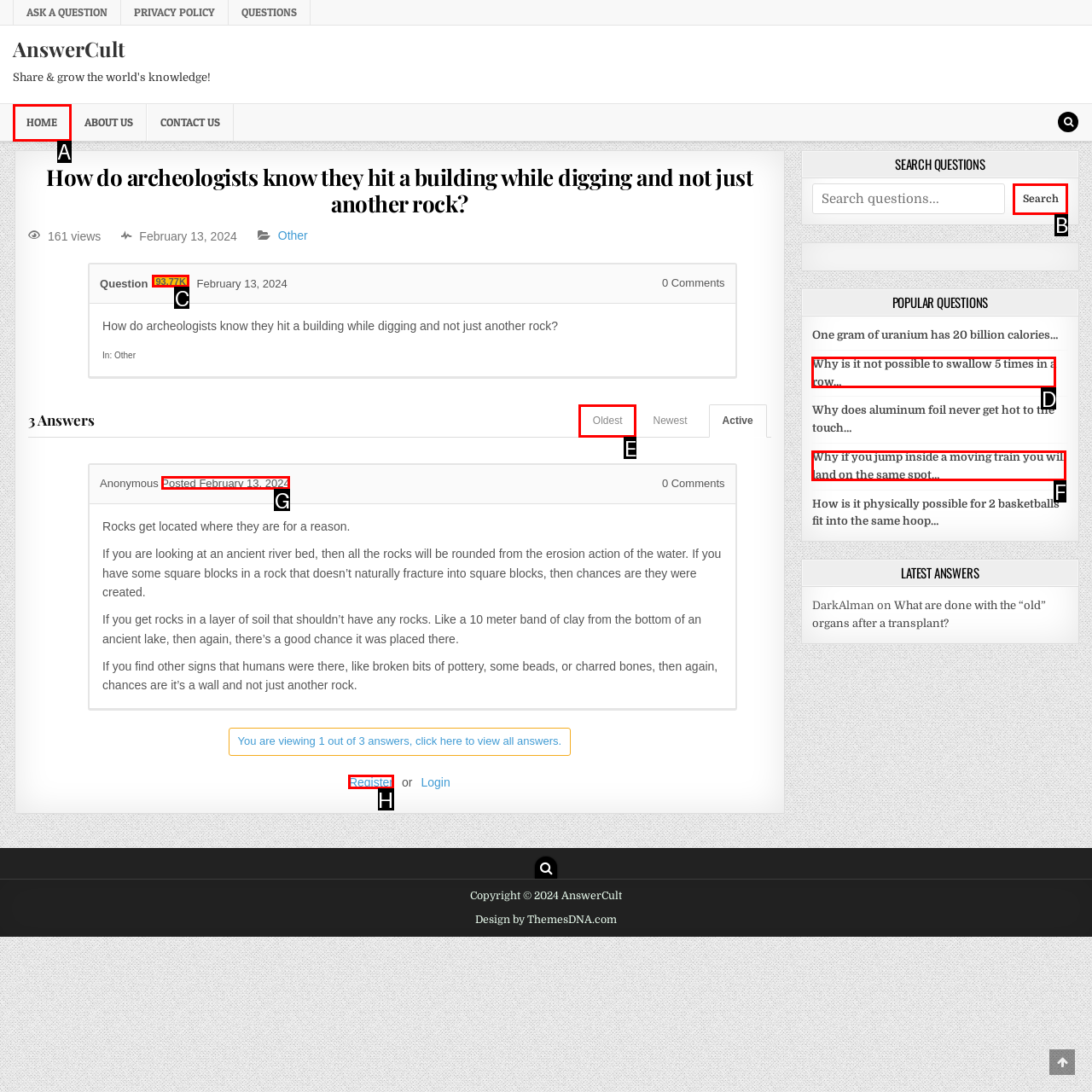Assess the description: Posted February 13, 2024 and select the option that matches. Provide the letter of the chosen option directly from the given choices.

G